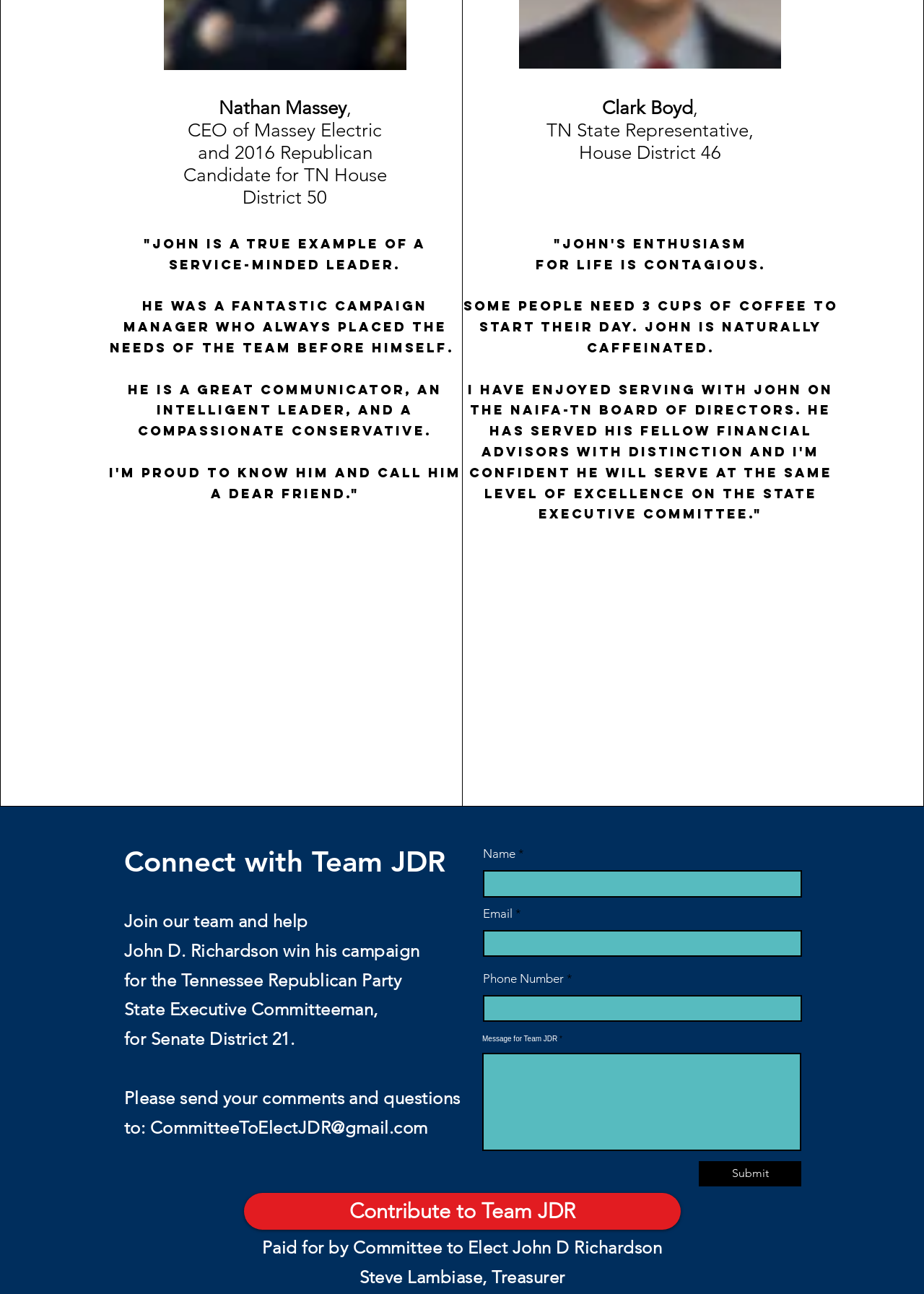Provide the bounding box coordinates of the area you need to click to execute the following instruction: "Enter your name".

[0.523, 0.672, 0.868, 0.694]